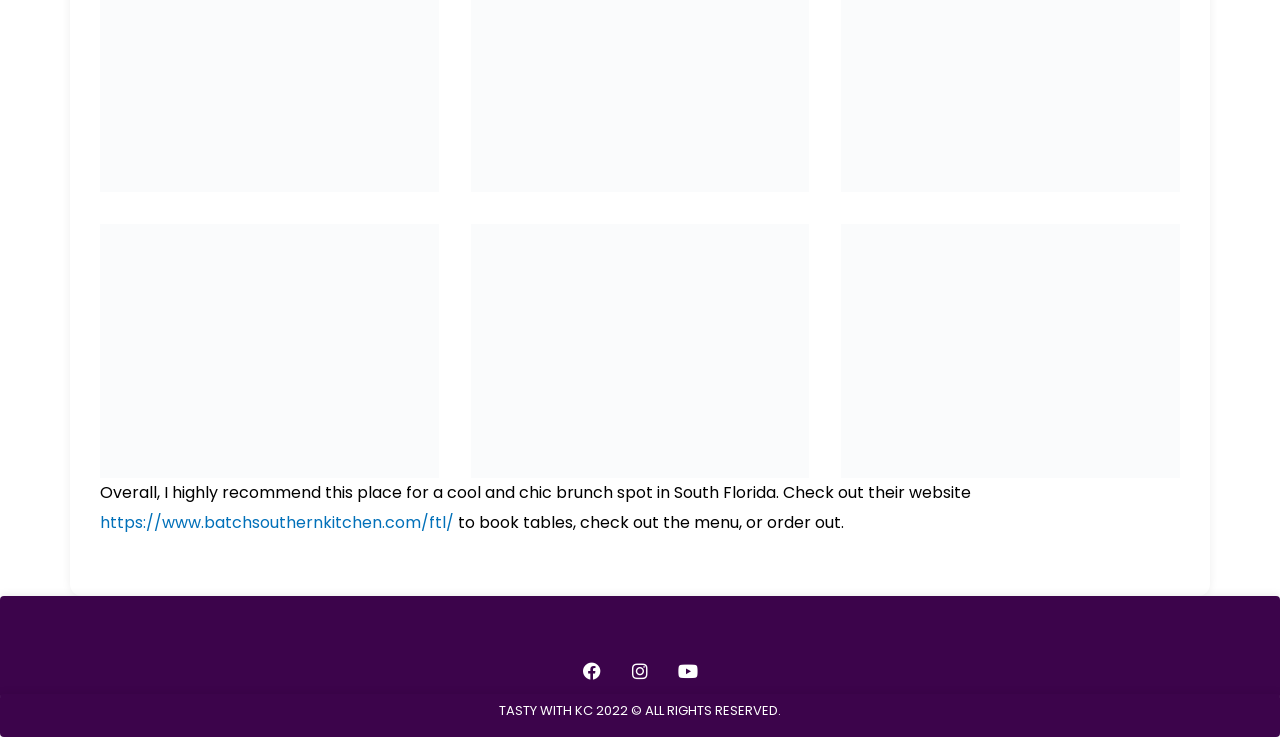Answer the question below with a single word or a brief phrase: 
How many figures are there at the top of the webpage?

3